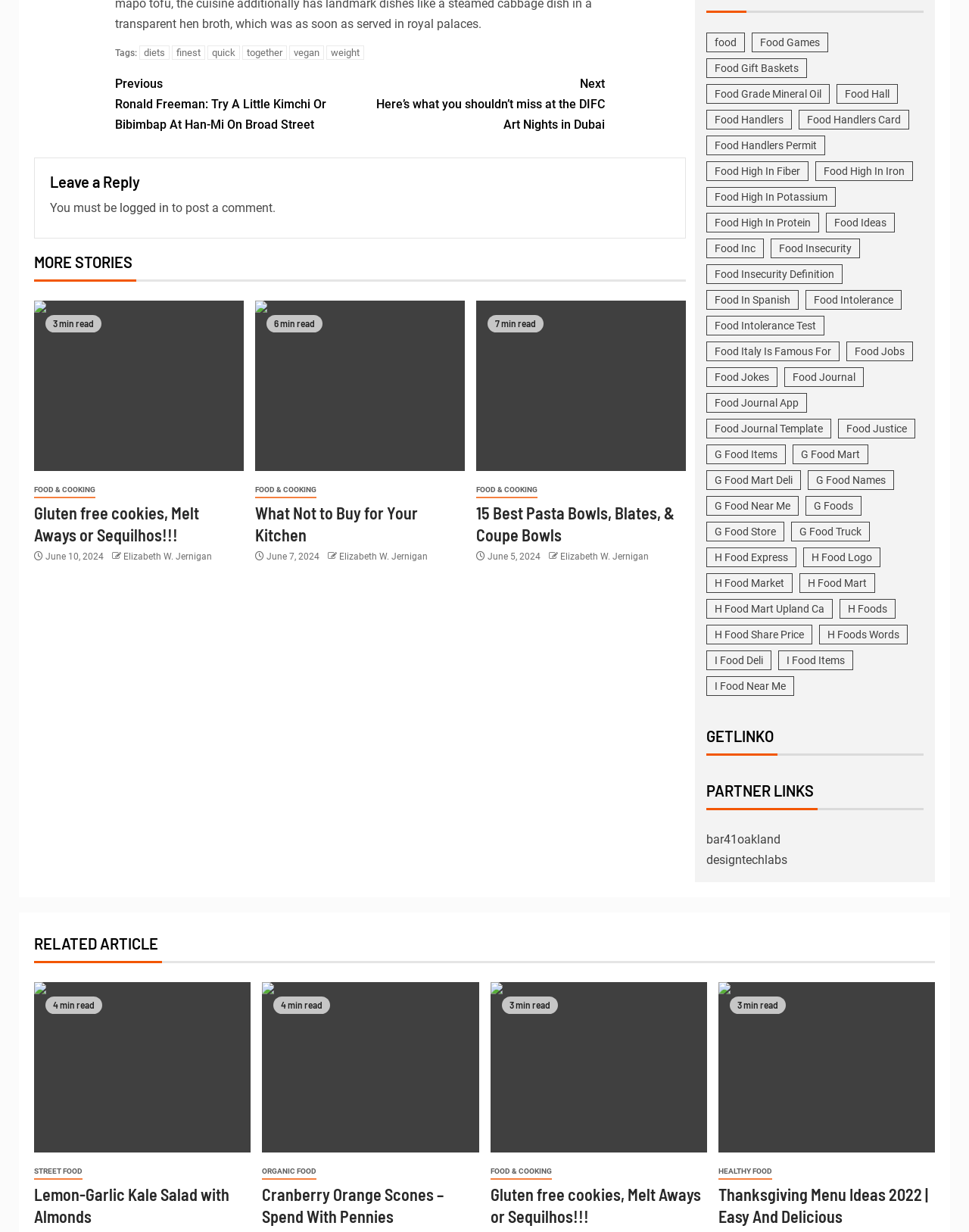Use a single word or phrase to answer the question:
What is the category of the article 'Shake the fridge Shakshuka using up leftovers'?

FOOD & COOKING